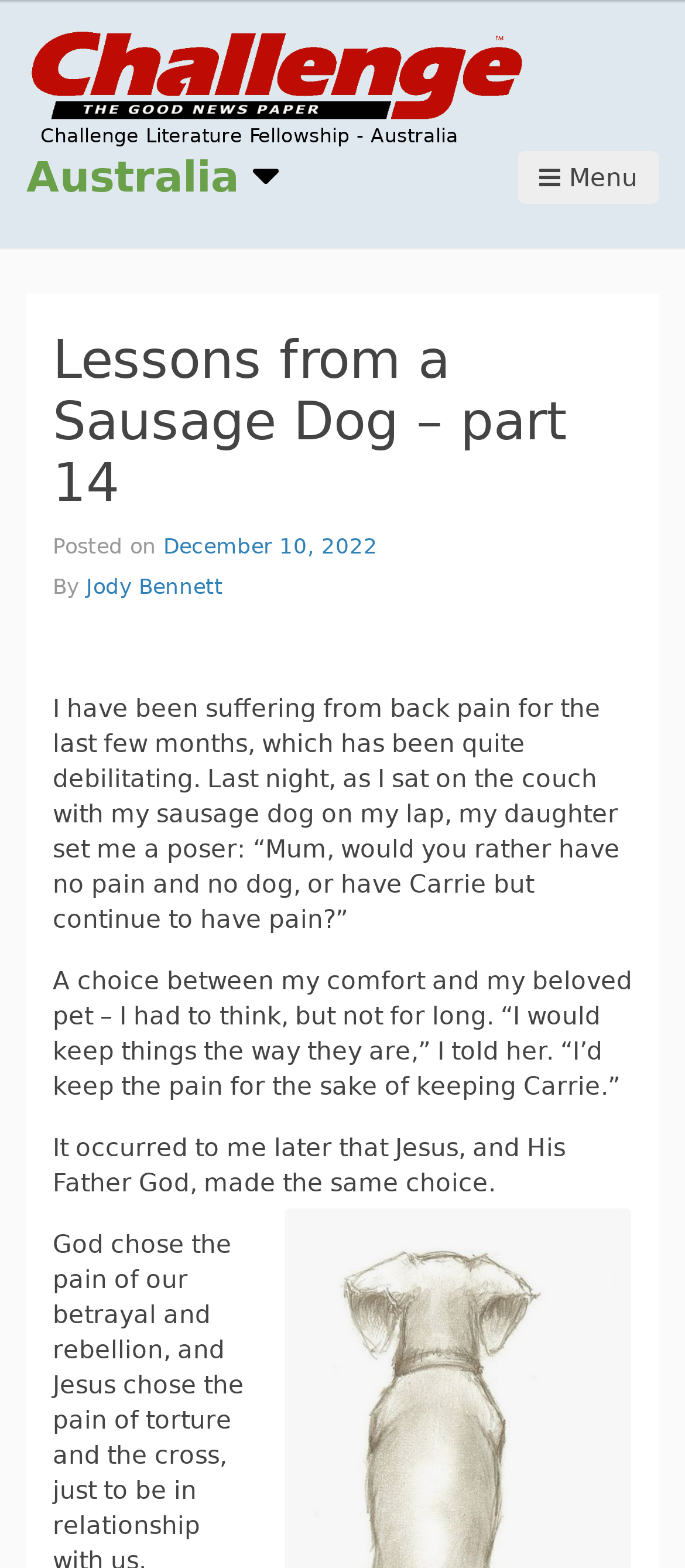Answer the question below using just one word or a short phrase: 
What is the name of the sausage dog?

Carrie